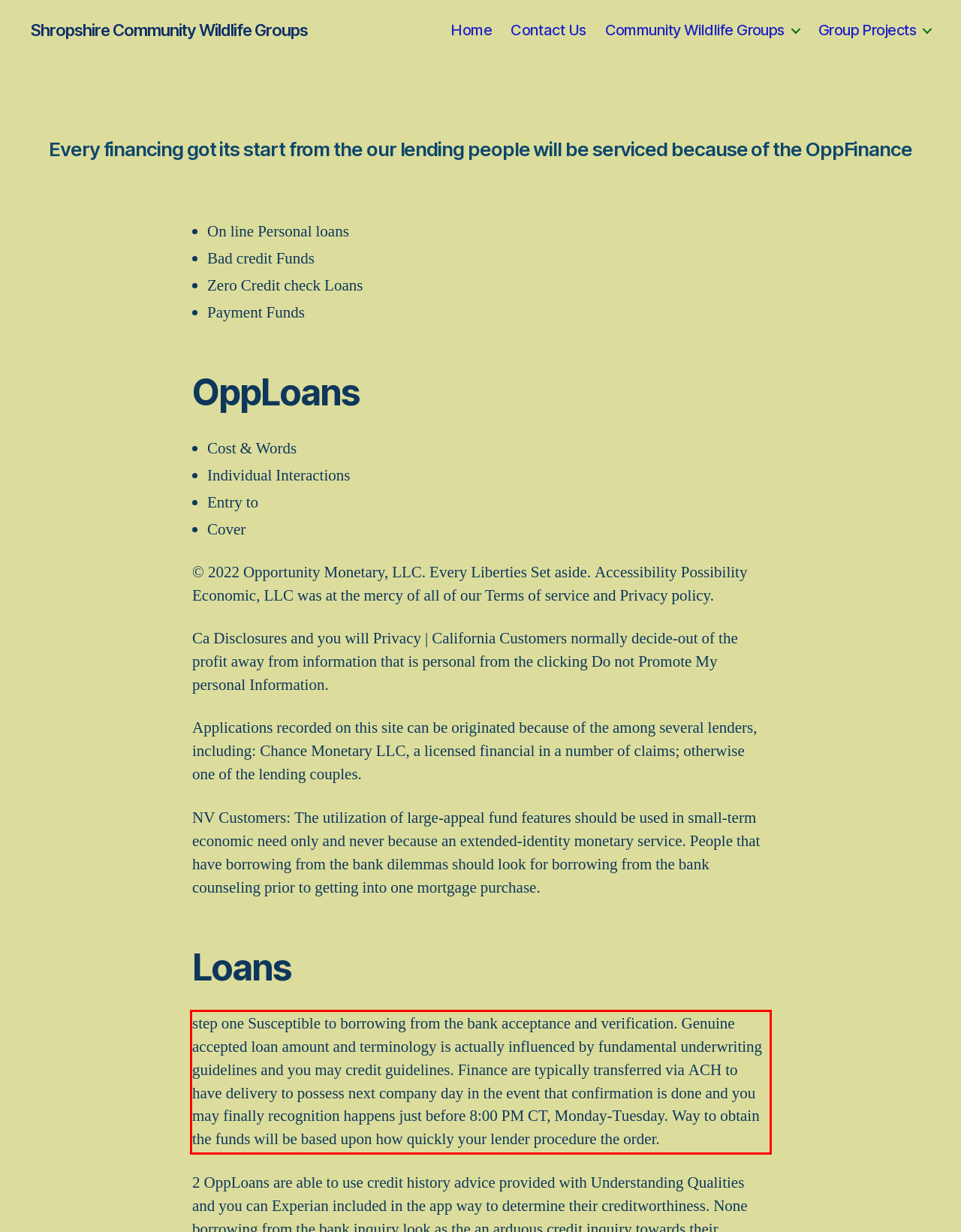Given a webpage screenshot, locate the red bounding box and extract the text content found inside it.

step one Susceptible to borrowing from the bank acceptance and verification. Genuine accepted loan amount and terminology is actually influenced by fundamental underwriting guidelines and you may credit guidelines. Finance are typically transferred via ACH to have delivery to possess next company day in the event that confirmation is done and you may finally recognition happens just before 8:00 PM CT, Monday-Tuesday. Way to obtain the funds will be based upon how quickly your lender procedure the order.